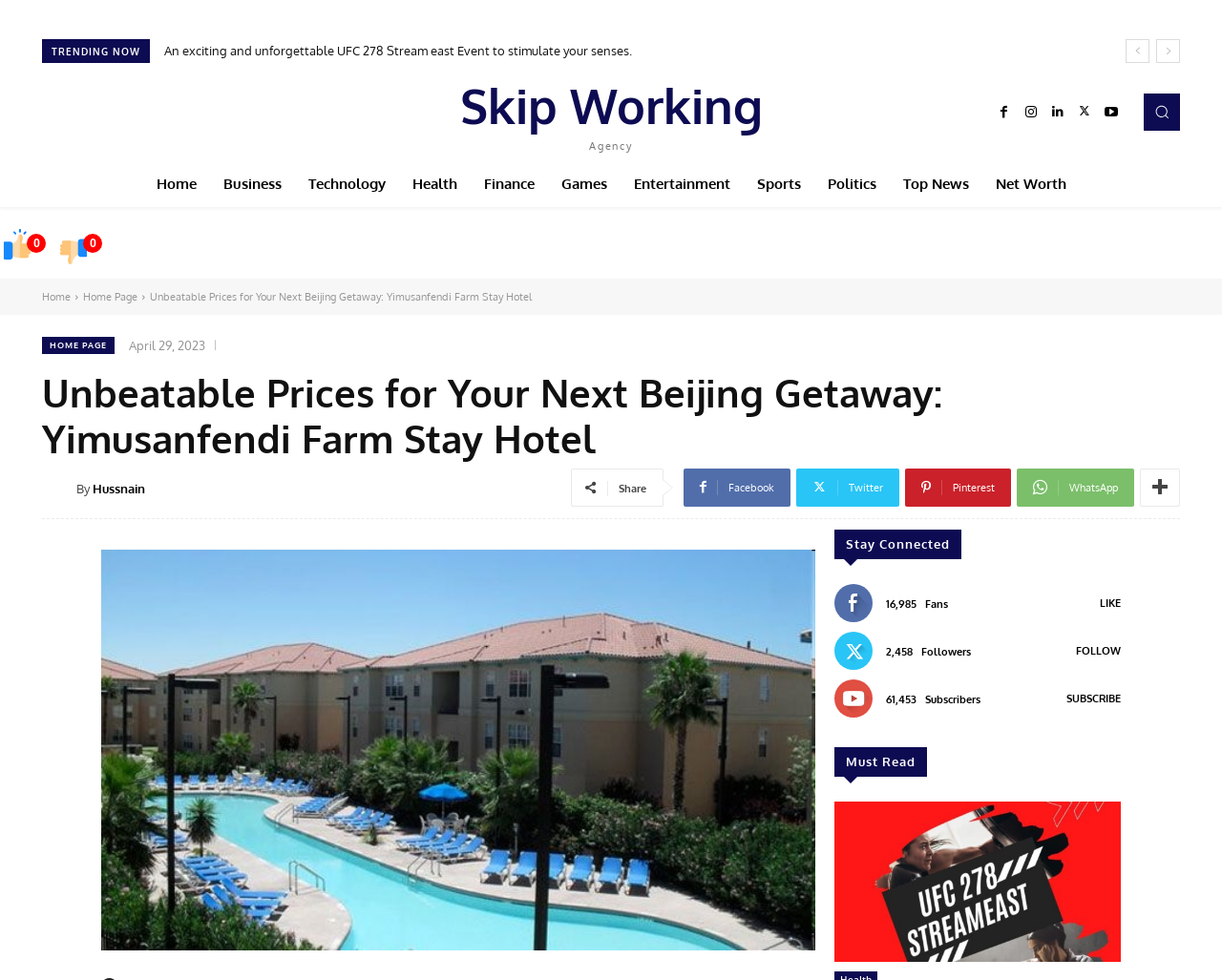Offer a detailed account of what is visible on the webpage.

This webpage is about Yimusanfendi Farm Stay Hotel, promoting it as the perfect accommodation option for a getaway in Beijing. At the top, there is a section labeled "TRENDING NOW" with five links to various articles, including one about UFC 278 Stream east Event and another about a culinary experience.

Below this section, there are navigation links to "prev" and "next" pages, as well as a link to "Skip Working Agency". On the right side, there are six social media icons, including Facebook, Twitter, and Pinterest.

The main content of the webpage is divided into two columns. The left column has a heading "Unbeatable Prices for Your Next Beijing Getaway: Yimusanfendi Farm Stay Hotel" and a brief description of the hotel. Below this, there is a section with links to various categories, including Home, Business, Technology, and Entertainment.

The right column has a large image, and below it, there are several sections. The first section has a heading "Stay Connected" and displays the number of fans, followers, and subscribers. There are also links to LIKE, FOLLOW, and SUBSCRIBE.

The next section is labeled "Must Read" and has a link to an article about UFC 278 Stream east Event. At the bottom of the webpage, there is a search bar with a button and a magnifying glass icon.

Throughout the webpage, there are several images, including a logo in the top-left corner and various icons for social media and other links.